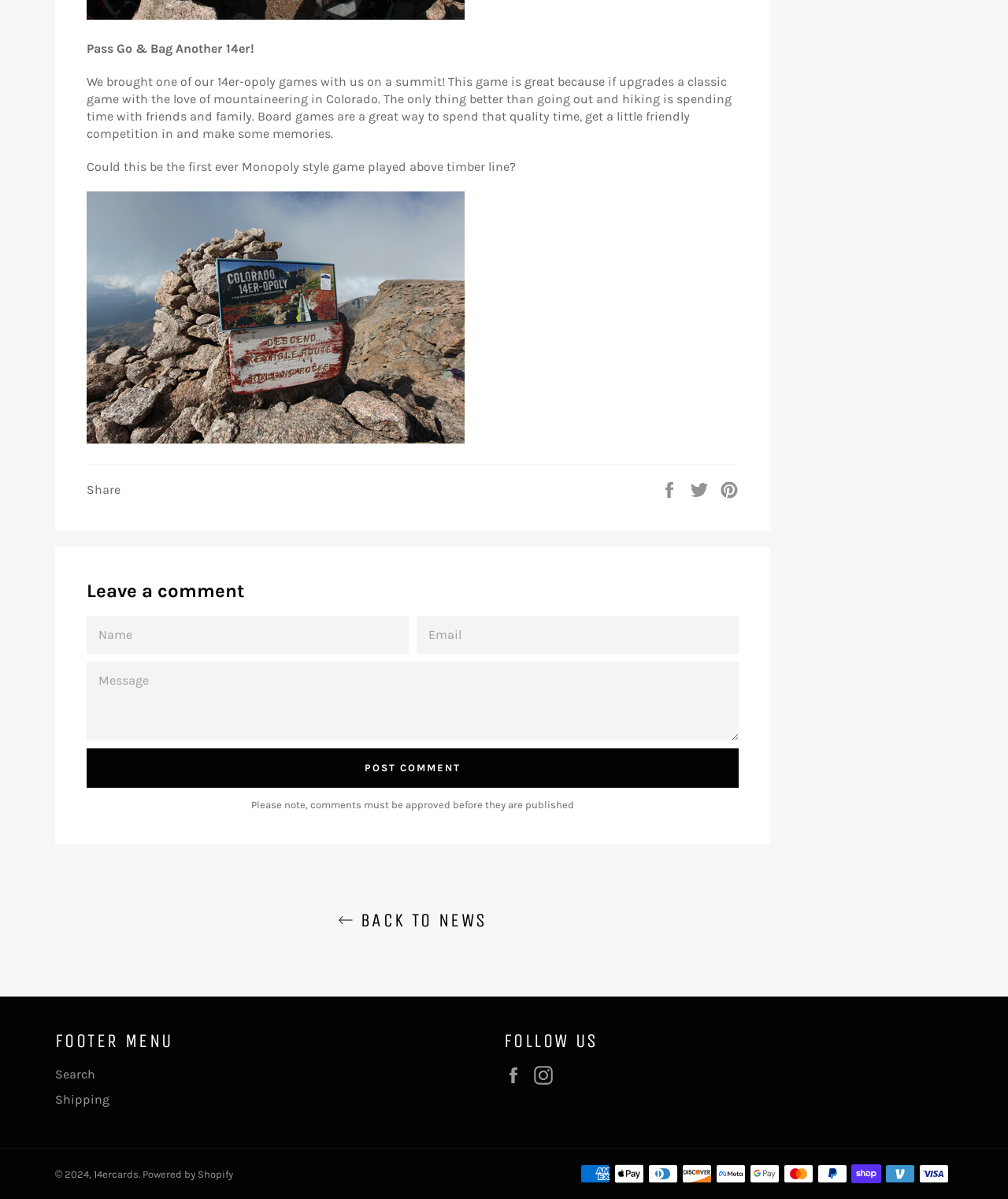What is the theme of the game mentioned?
Based on the image, answer the question with as much detail as possible.

The theme of the game mentioned is 14er-opoly, which is a Monopoly-style game related to mountaineering in Colorado, as described in the StaticText element with ID 261.